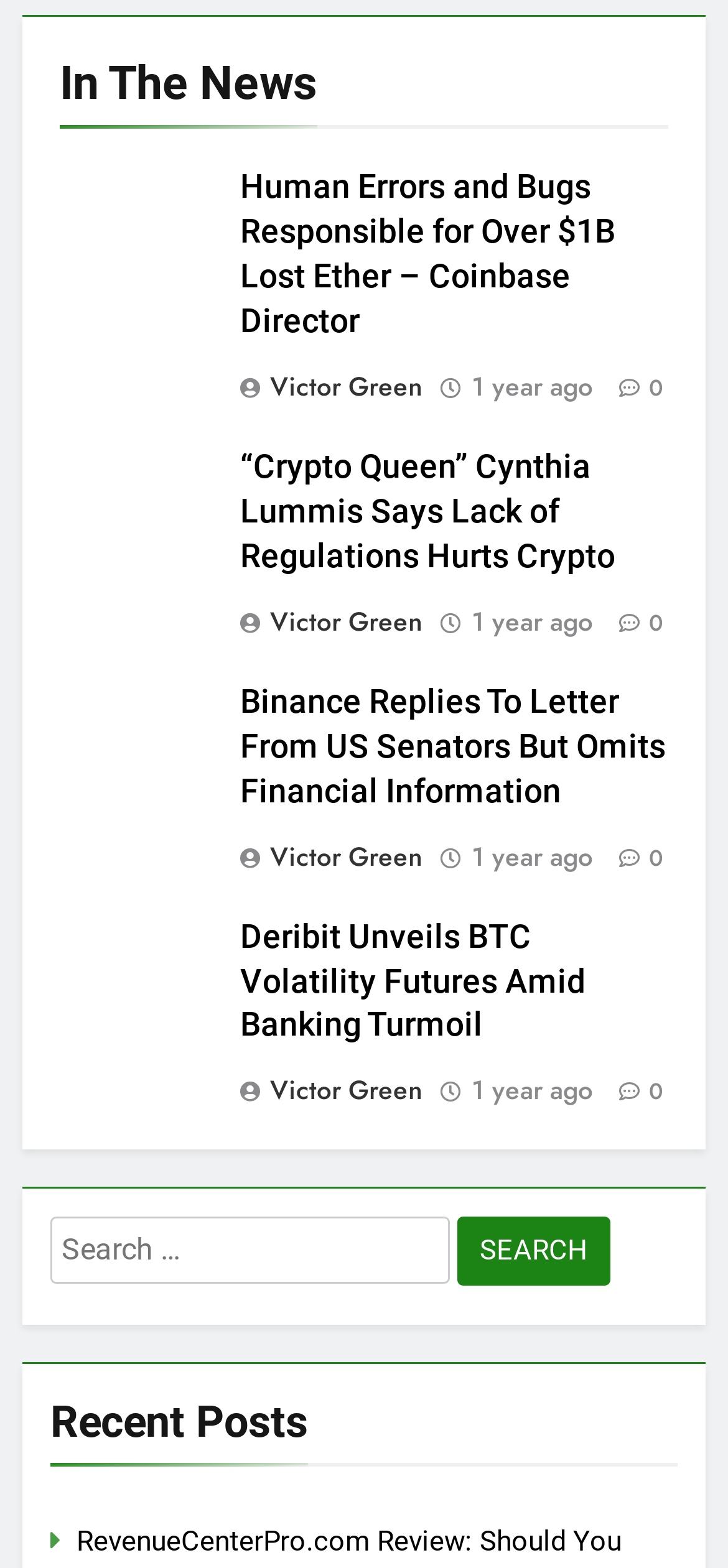What is the title of the first article?
Please provide a single word or phrase as the answer based on the screenshot.

Human Errors and Bugs Responsible for Over $1B Lost Ether – Coinbase Director